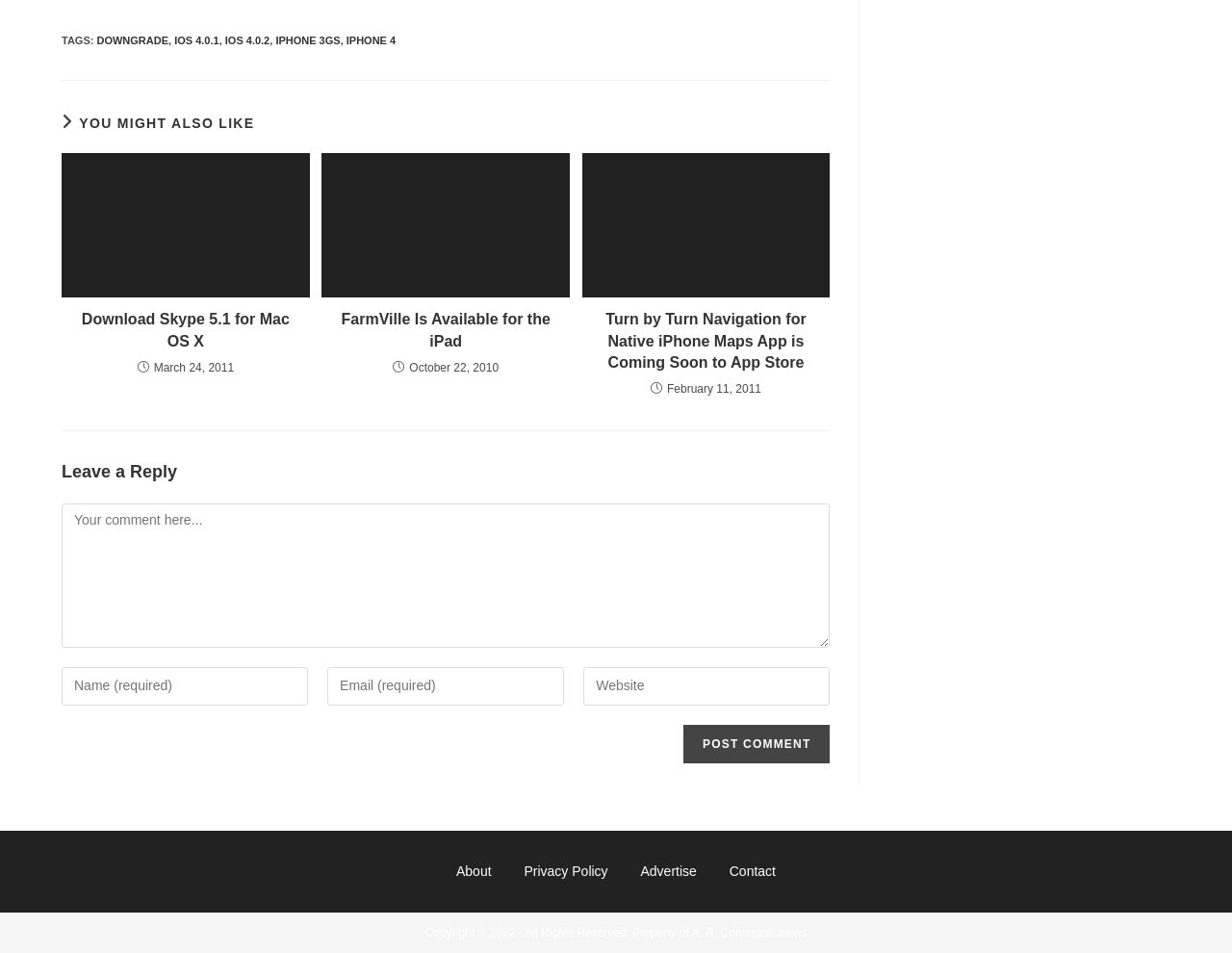Provide your answer to the question using just one word or phrase: What is the title of the first article?

Download Skype 5.1 for Mac OS X